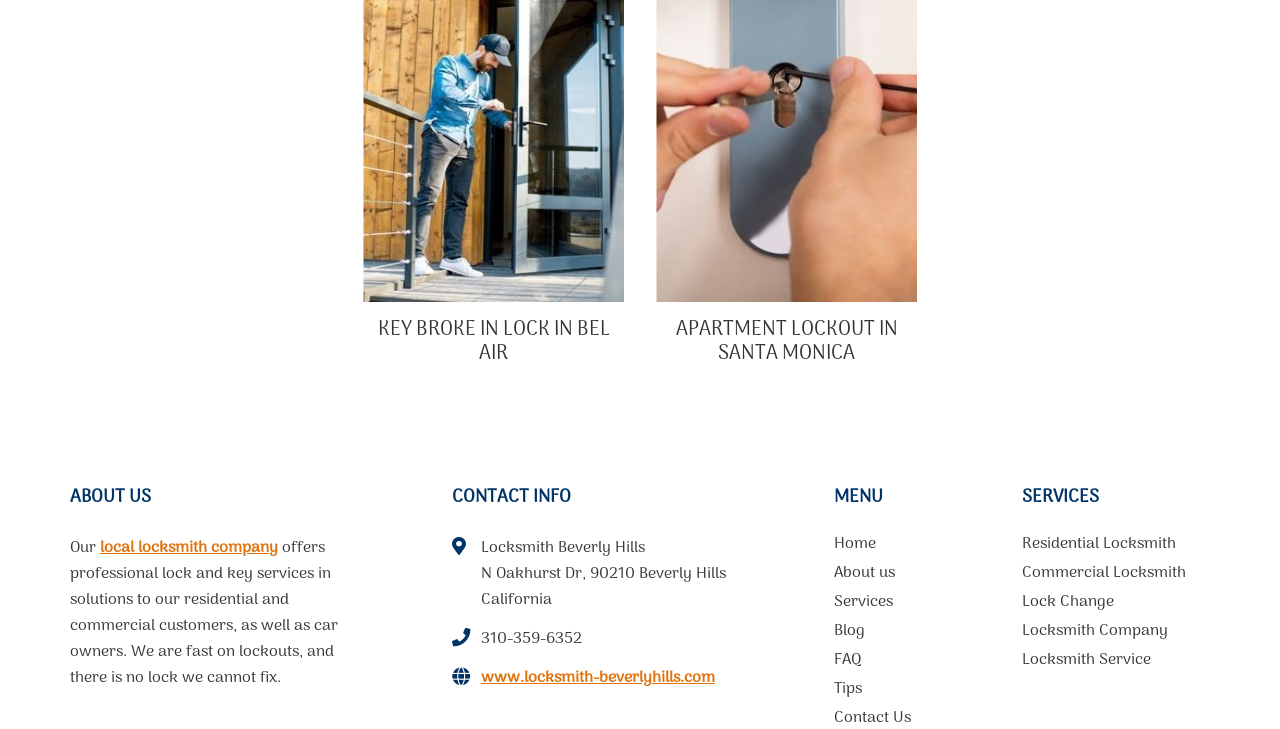What services does the company offer?
Use the screenshot to answer the question with a single word or phrase.

Residential and commercial locksmith services